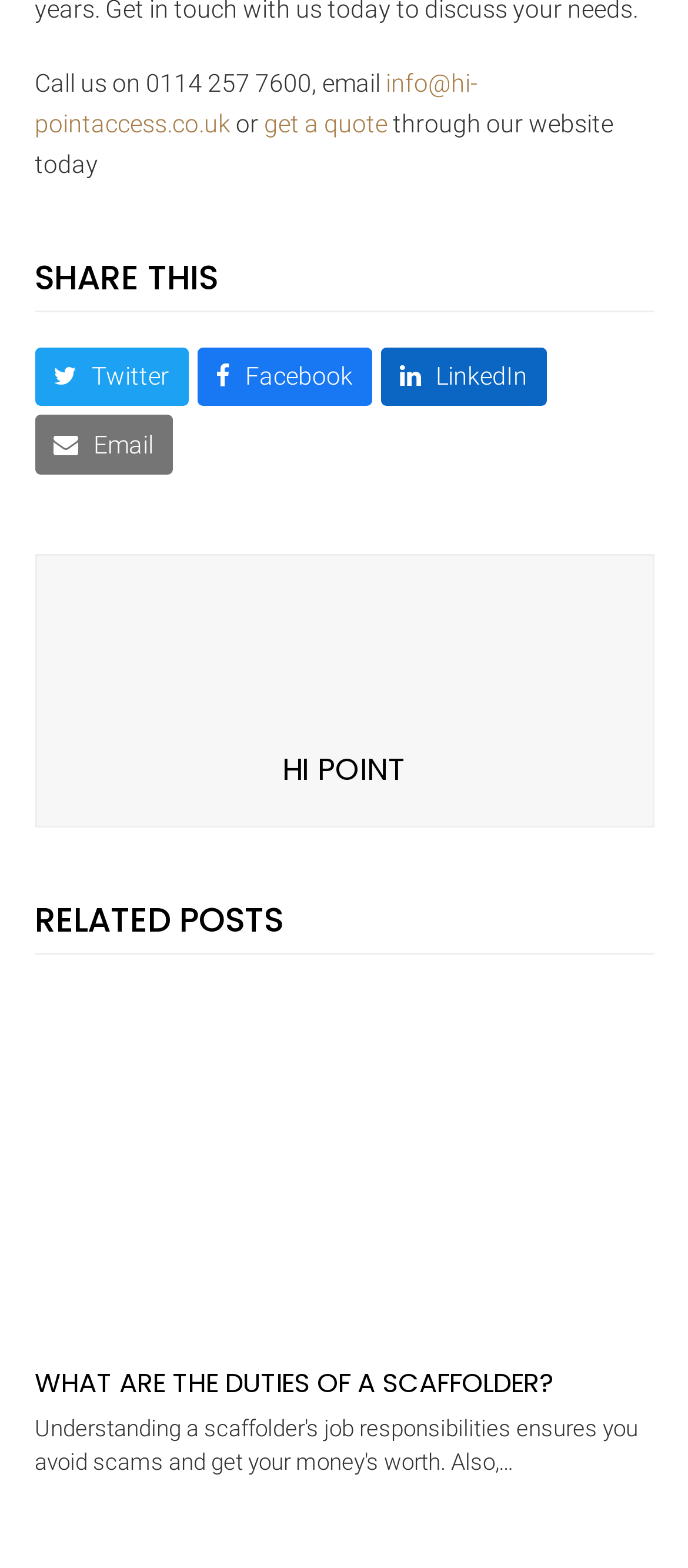Utilize the details in the image to give a detailed response to the question: What is the title of the author page?

I found a link labeled 'Visit Author Page' on the webpage, and the text next to it is 'HI POINT', which suggests that the title of the author page is 'HI POINT'.